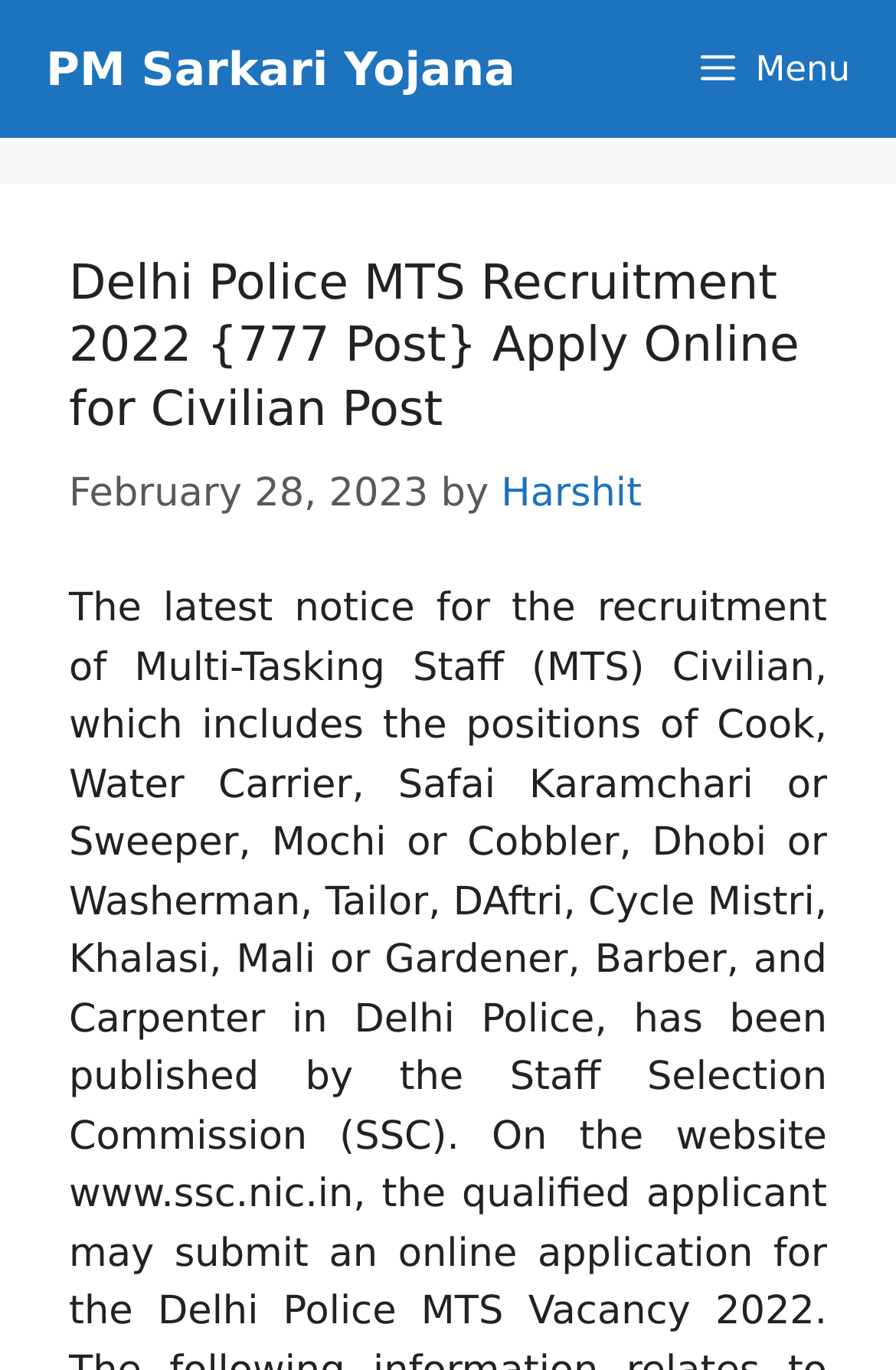Based on the element description PM Sarkari Yojana, identify the bounding box coordinates for the UI element. The coordinates should be in the format (top-left x, top-left y, bottom-right x, bottom-right y) and within the 0 to 1 range.

[0.051, 0.0, 0.575, 0.101]